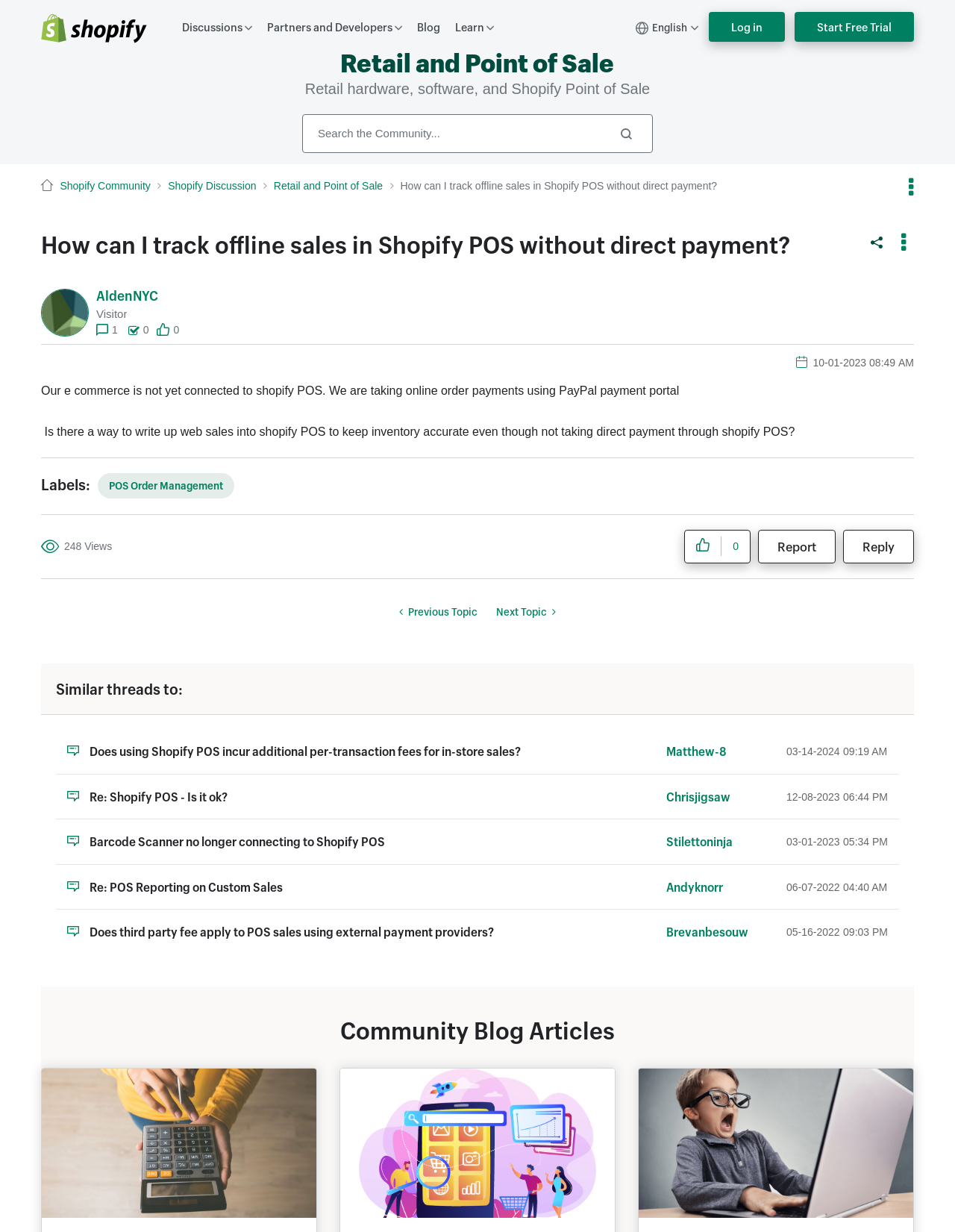Determine the bounding box for the UI element described here: "parent_node: Discussions aria-label="shopify logo"".

[0.043, 0.011, 0.154, 0.034]